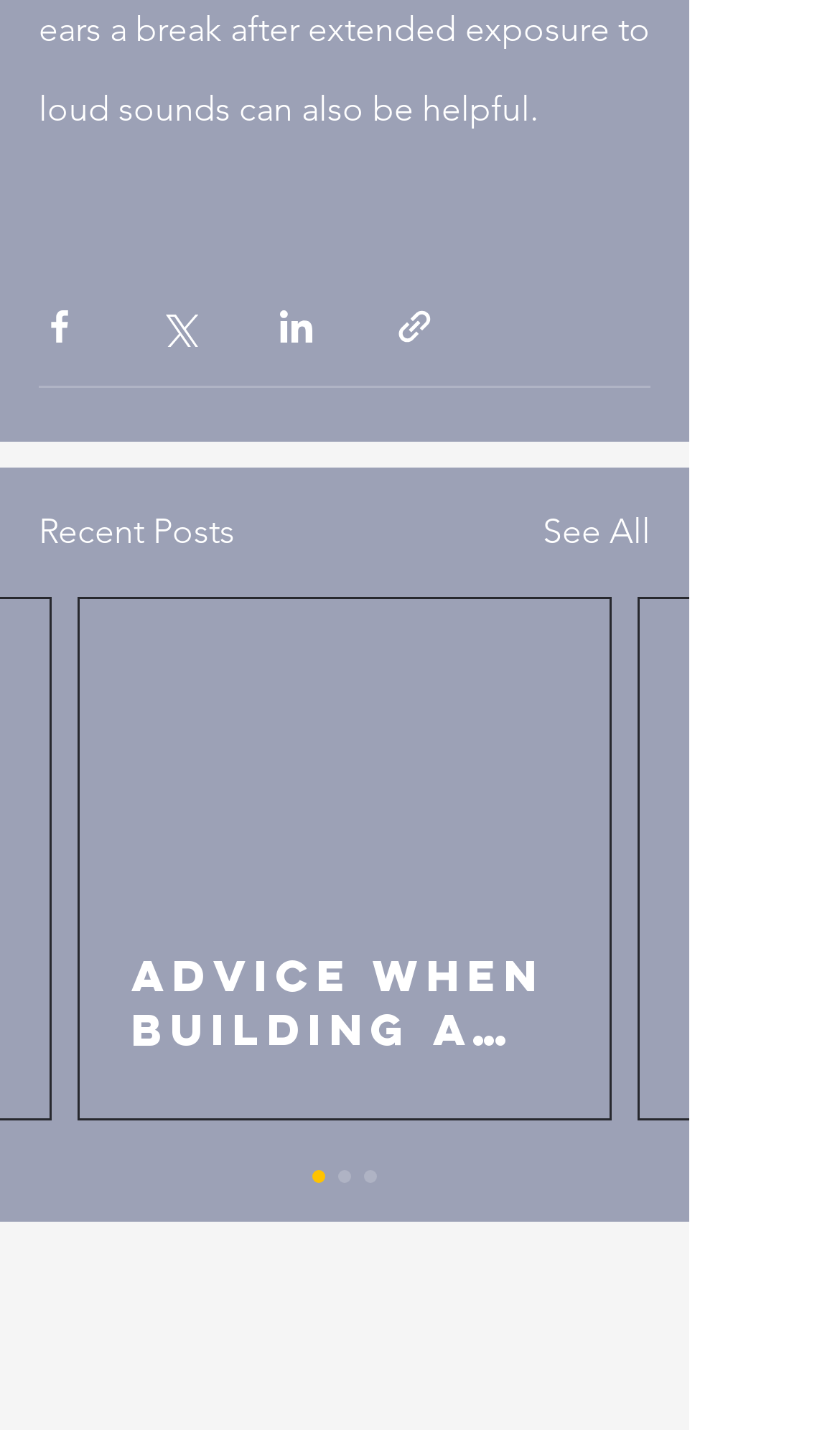Identify the coordinates of the bounding box for the element that must be clicked to accomplish the instruction: "See all recent posts".

[0.646, 0.354, 0.774, 0.39]